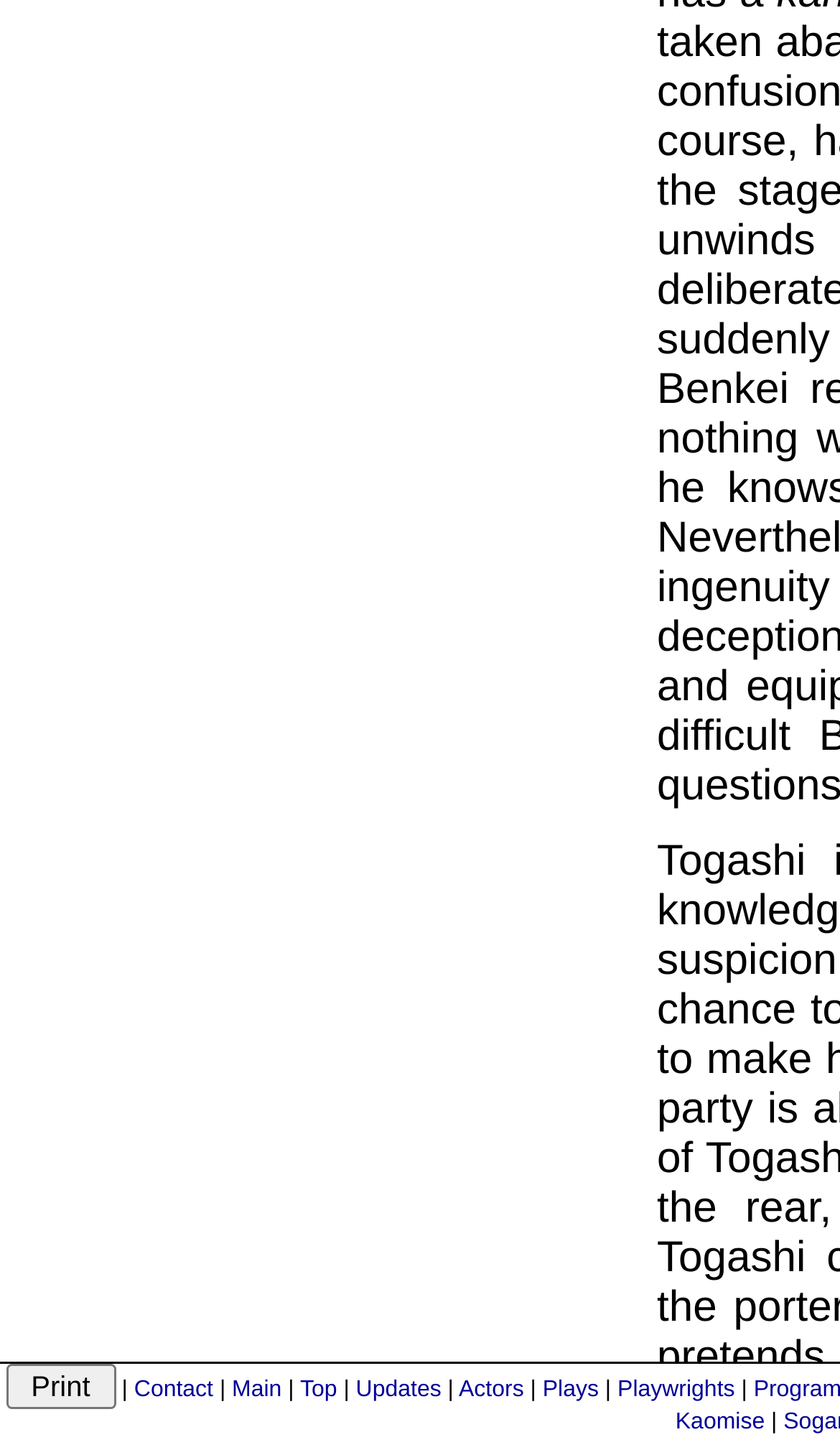Please locate the bounding box coordinates of the element that needs to be clicked to achieve the following instruction: "Go to the 'Main' page". The coordinates should be four float numbers between 0 and 1, i.e., [left, top, right, bottom].

[0.276, 0.949, 0.335, 0.967]